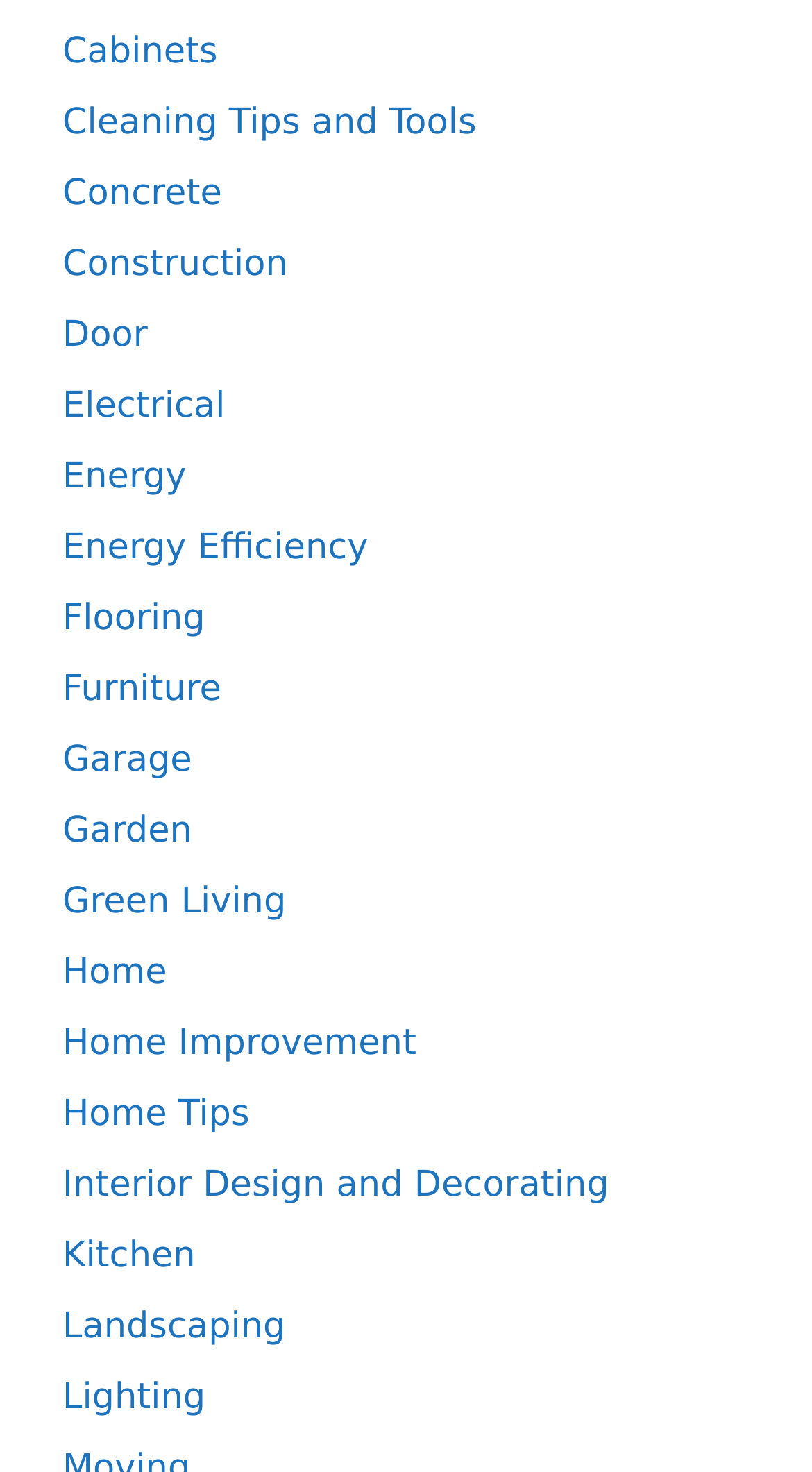Kindly provide the bounding box coordinates of the section you need to click on to fulfill the given instruction: "Click on Cabinets".

[0.077, 0.021, 0.268, 0.05]